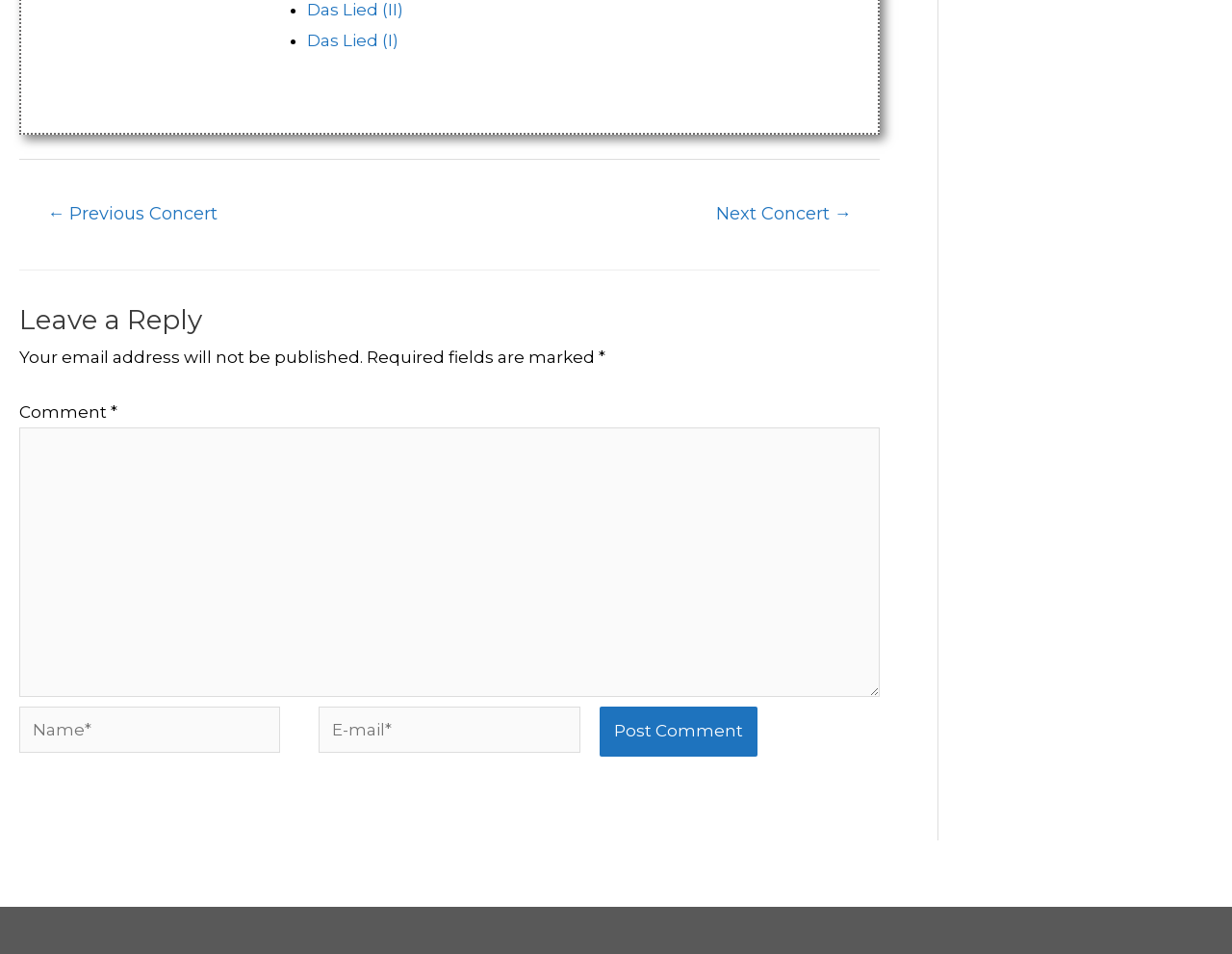How many links are in the post navigation section?
By examining the image, provide a one-word or phrase answer.

2